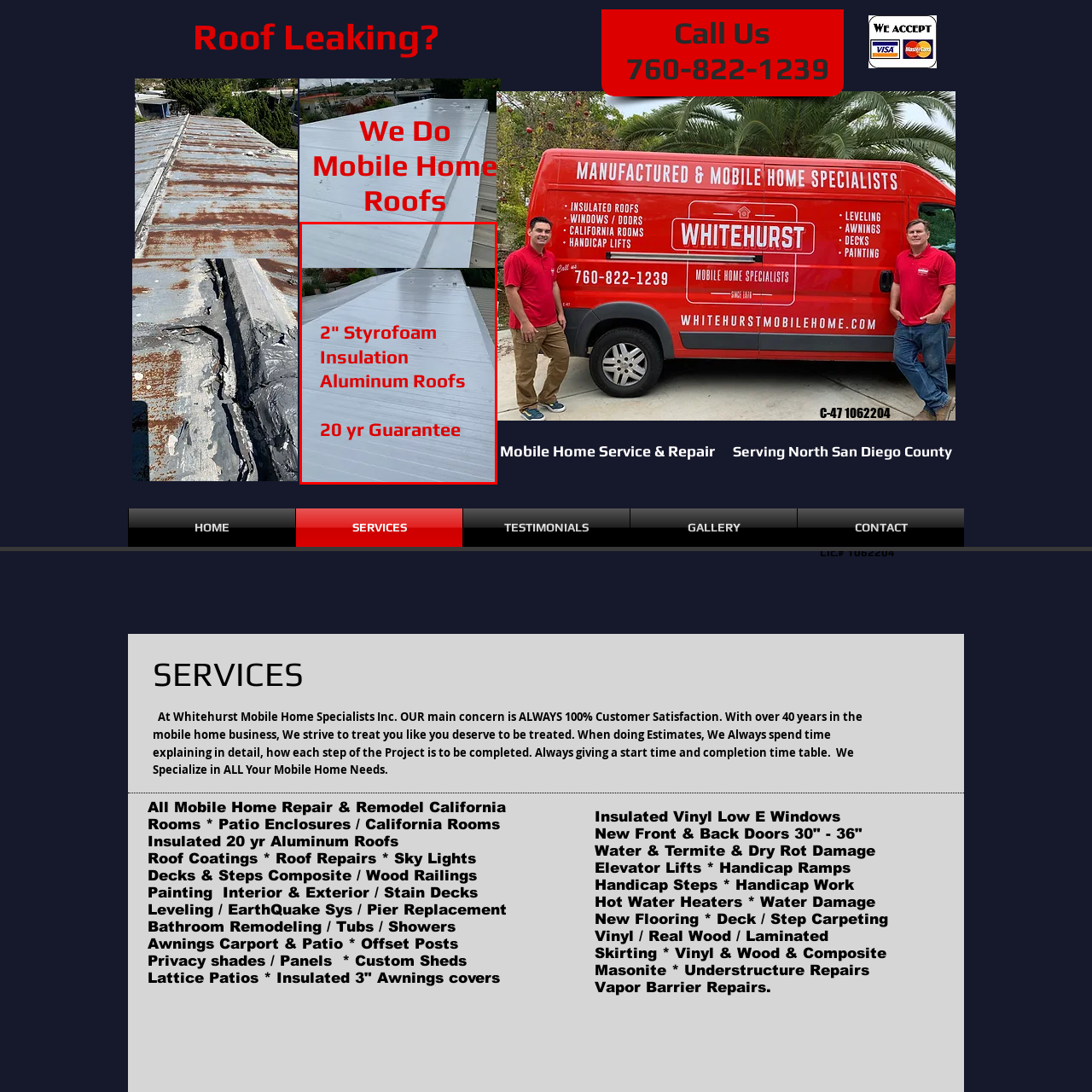Elaborate on the details of the image that is highlighted by the red boundary.

The image showcases a flat roof featuring a sleek aluminum surface, prominently highlighting the benefits of insulation. Bold red text overlays the image, emphasizing key features: "2" Styrofoam Insulation," "Aluminum Roofs," and "20 yr Guarantee." This design suggests a focus on durability and energy efficiency, appealing to potential customers looking for reliable roofing solutions. The combination of visual clarity and impactful messaging underlines the commitment to quality and customer satisfaction offered by the Whitehurst Mobile Home Specialists.